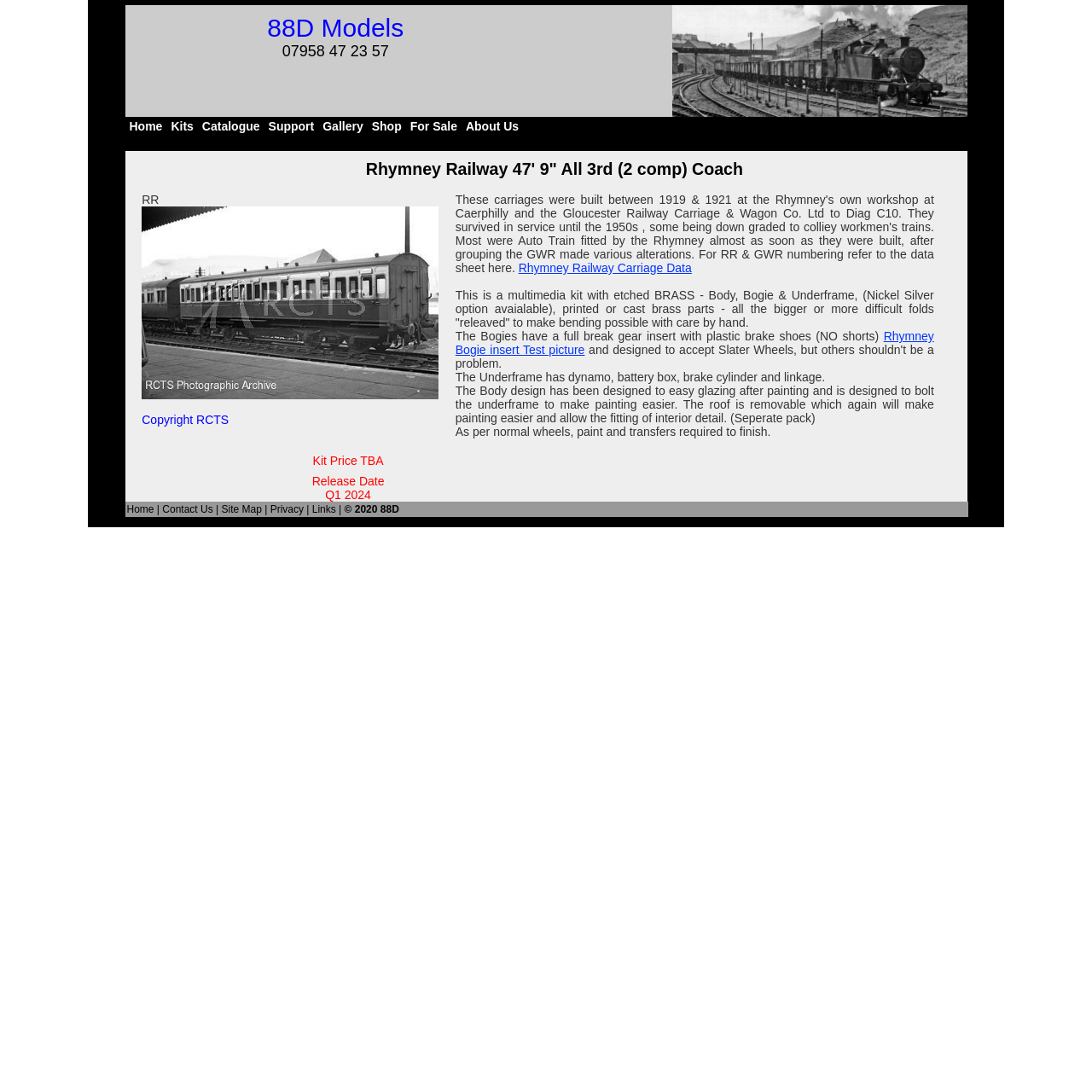Please locate the bounding box coordinates for the element that should be clicked to achieve the following instruction: "Call the head office". Ensure the coordinates are given as four float numbers between 0 and 1, i.e., [left, top, right, bottom].

None